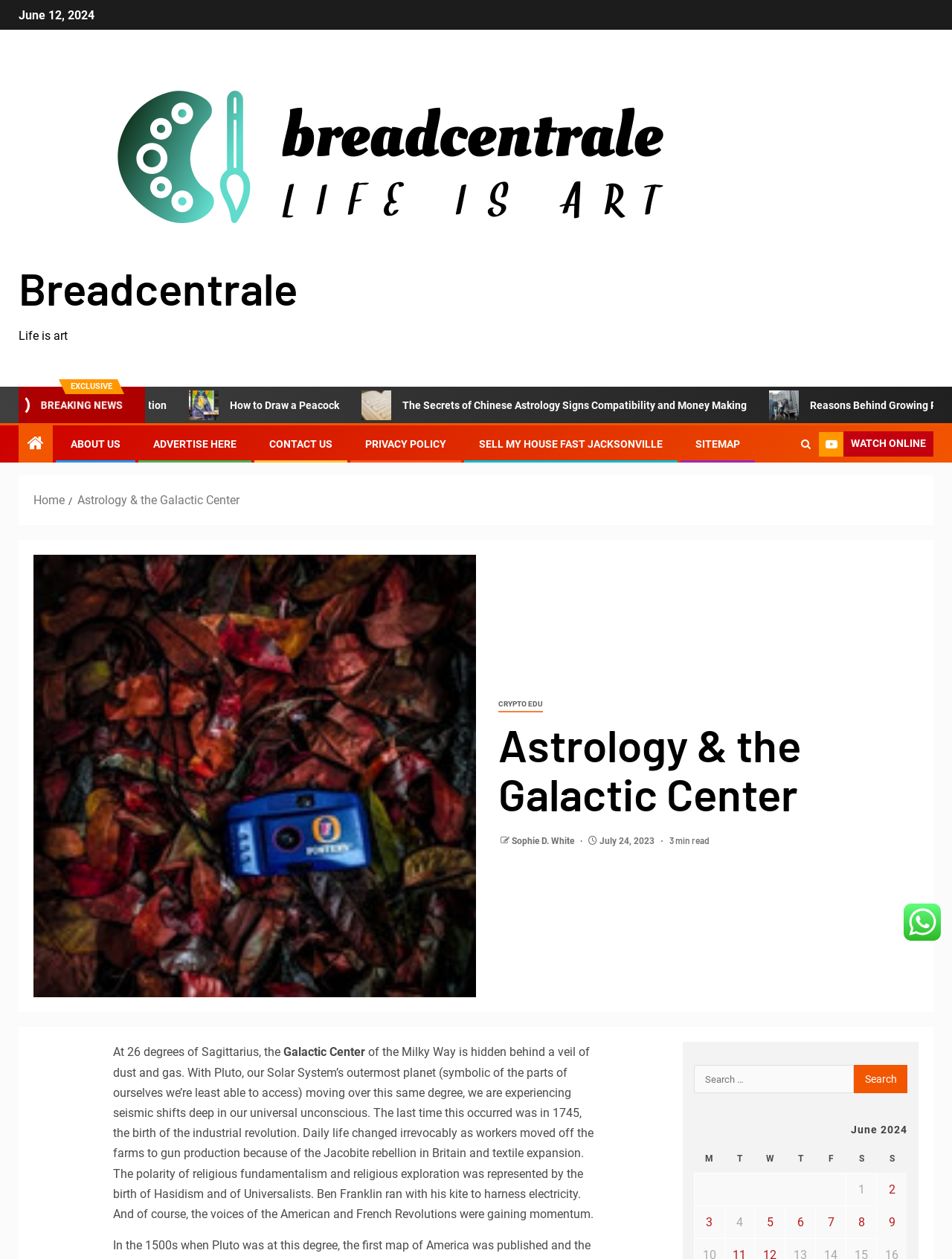Please specify the bounding box coordinates of the clickable region to carry out the following instruction: "Read the article about Chinese Astrology Signs". The coordinates should be four float numbers between 0 and 1, in the format [left, top, right, bottom].

[0.319, 0.31, 0.748, 0.334]